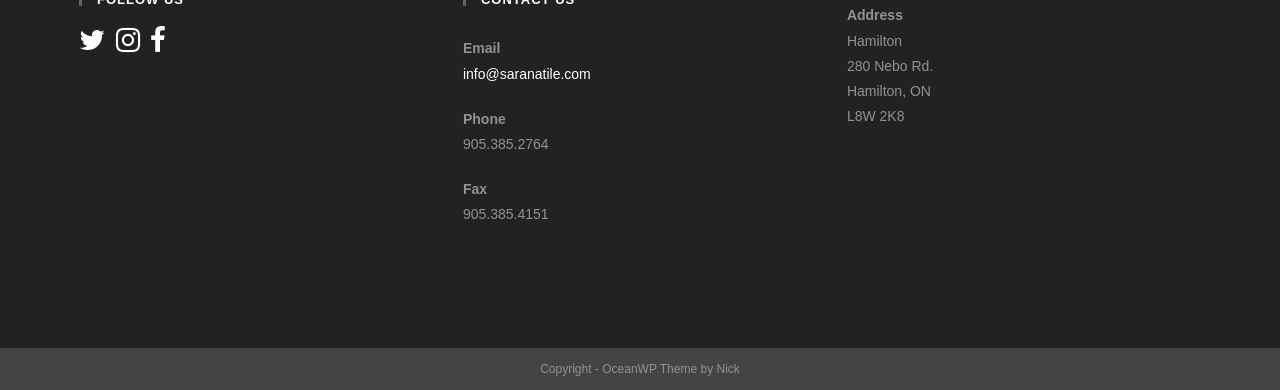Please find the bounding box for the UI element described by: "info@saranatile.com".

[0.362, 0.168, 0.462, 0.209]